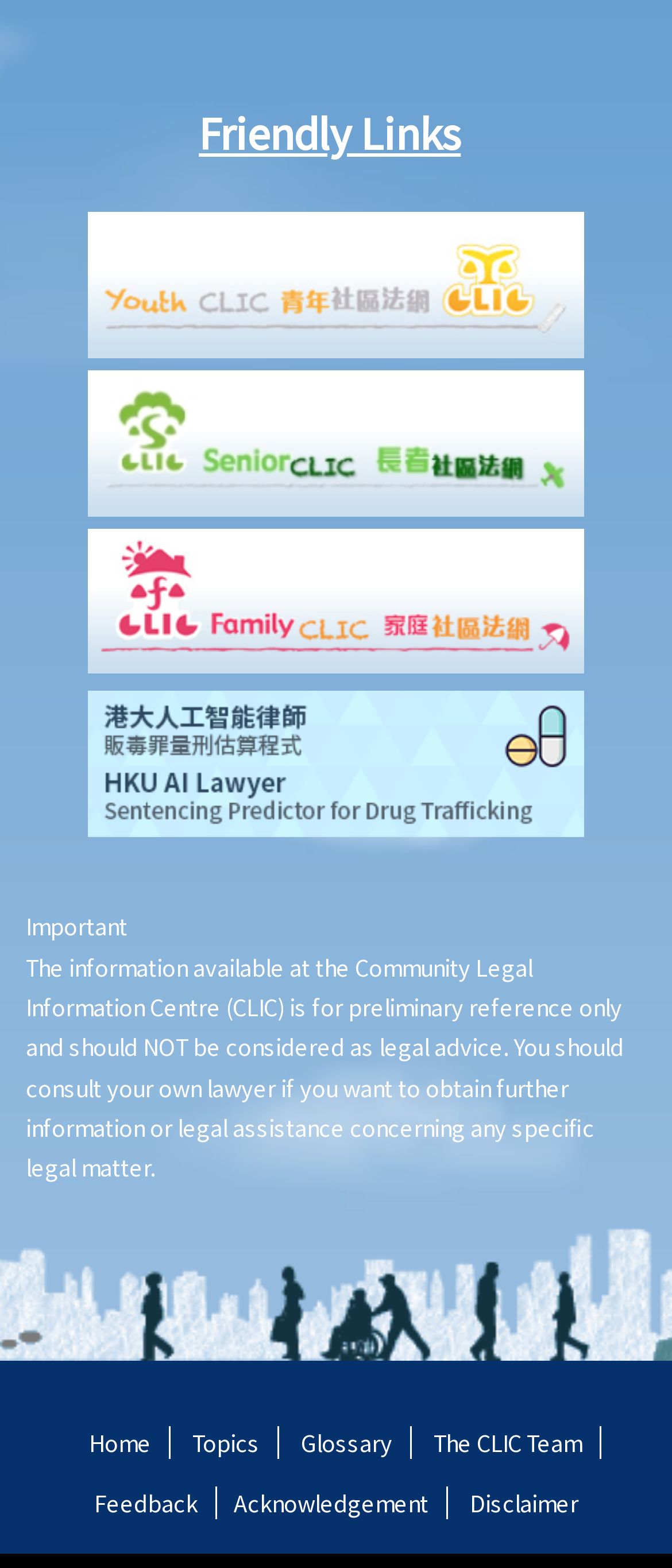Identify the bounding box for the UI element that is described as follows: "alt="image 3"".

[0.131, 0.169, 0.869, 0.19]